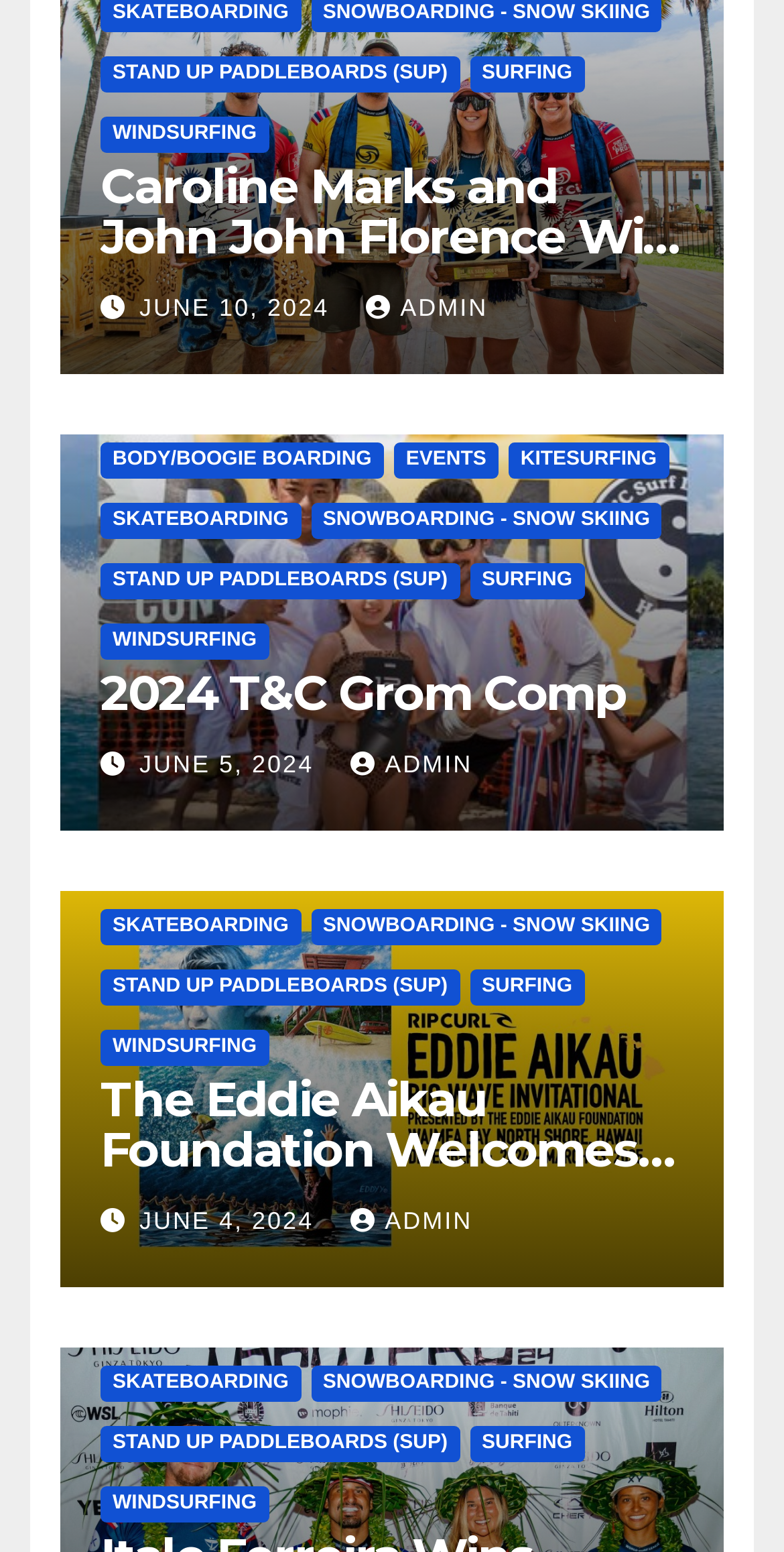What is the first surfing-related link on the webpage?
Refer to the image and provide a concise answer in one word or phrase.

STAND UP PADDLEBOARDS (SUP)